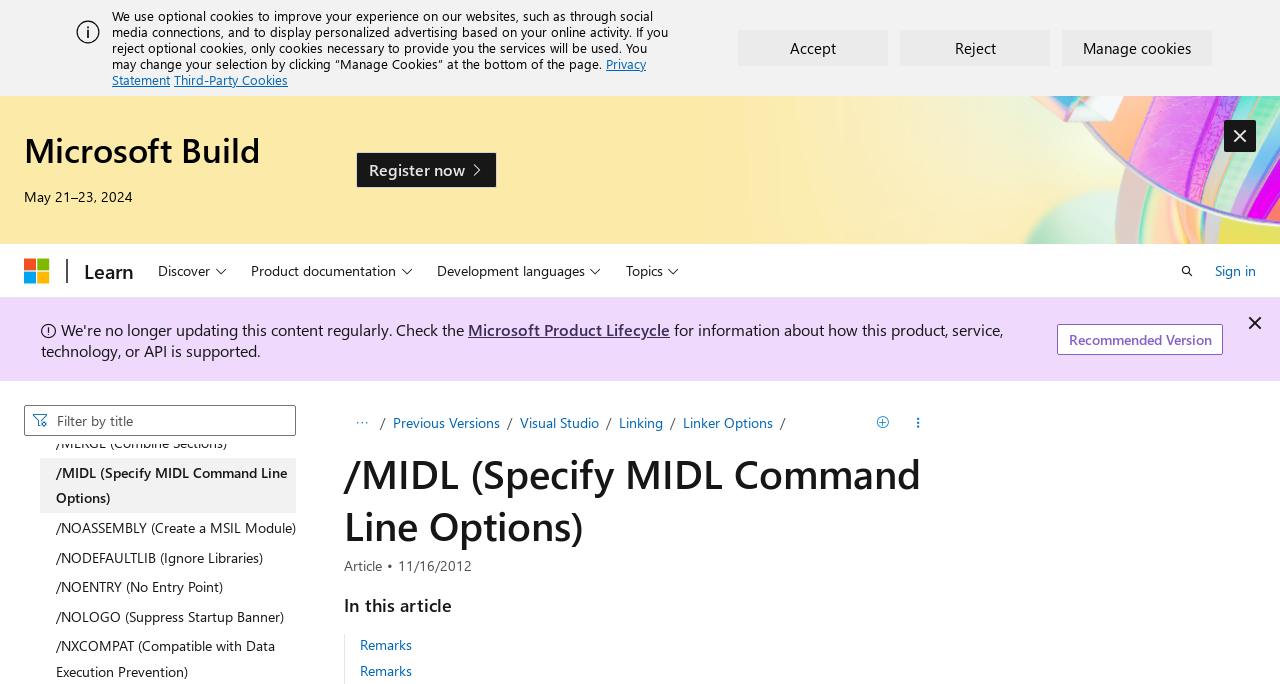Please extract and provide the main headline of the webpage.

/MIDL (Specify MIDL Command Line Options)